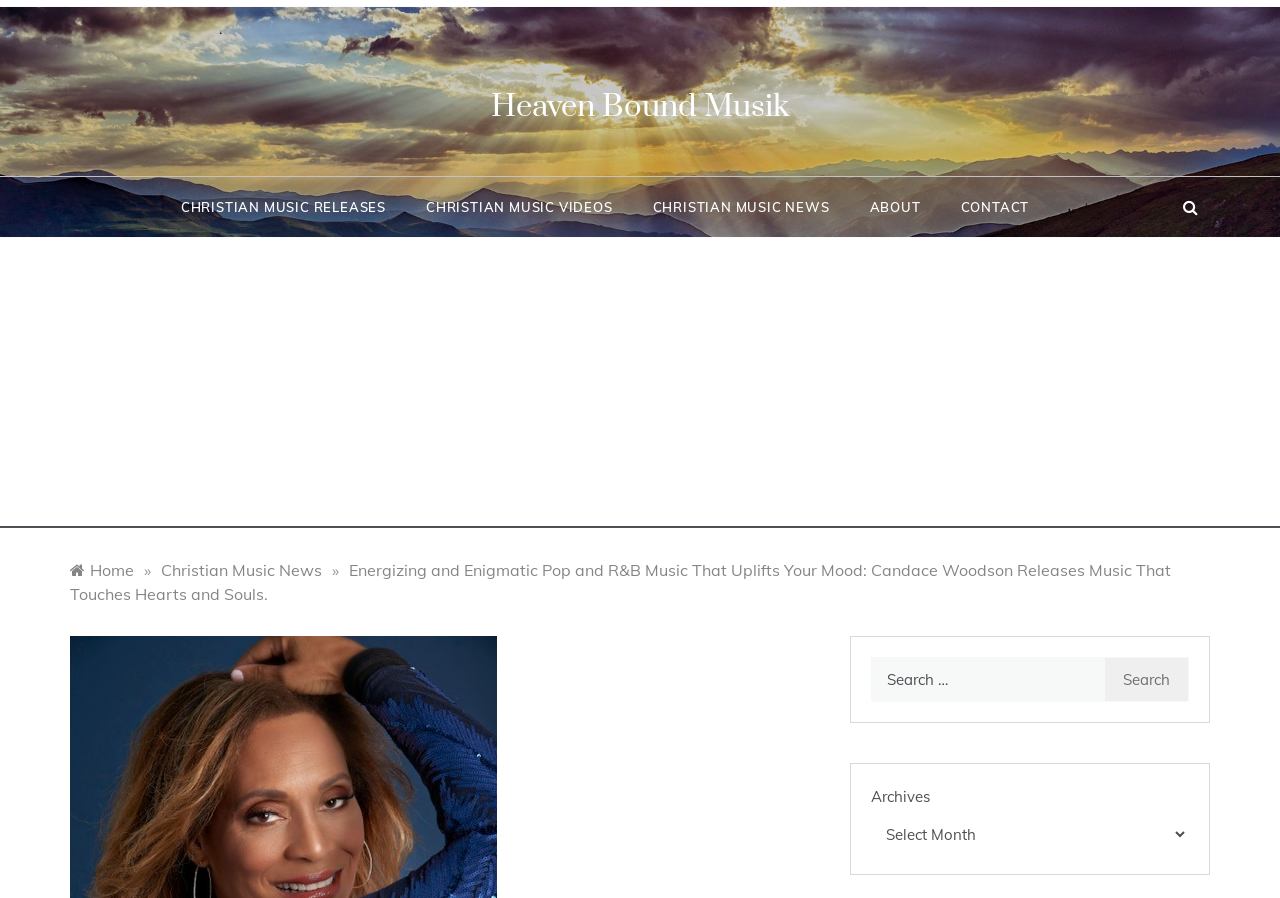Respond to the question below with a single word or phrase:
How many breadcrumb links are there?

3